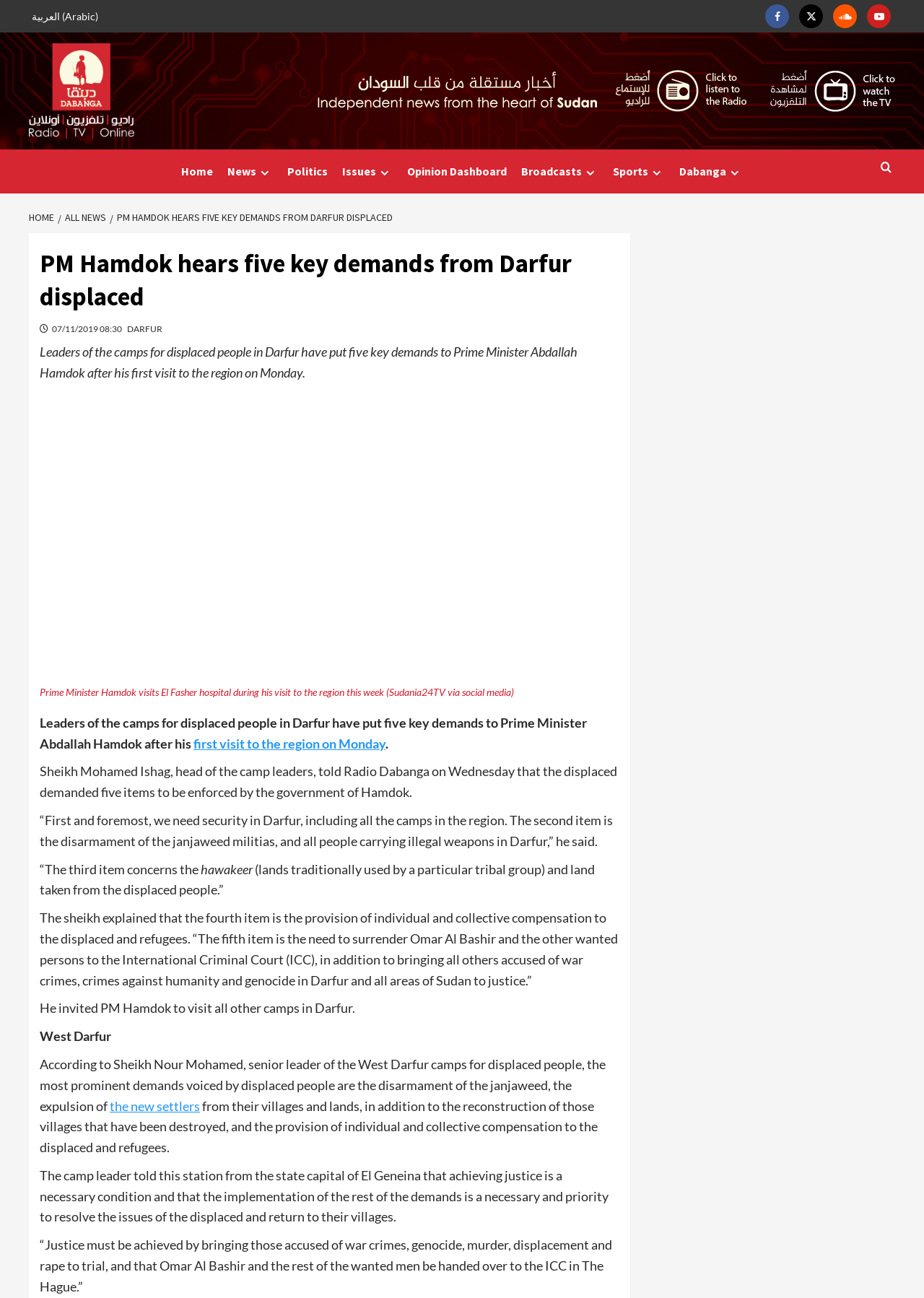Can you find the bounding box coordinates for the UI element given this description: "the new settlers"? Provide the coordinates as four float numbers between 0 and 1: [left, top, right, bottom].

[0.119, 0.846, 0.216, 0.858]